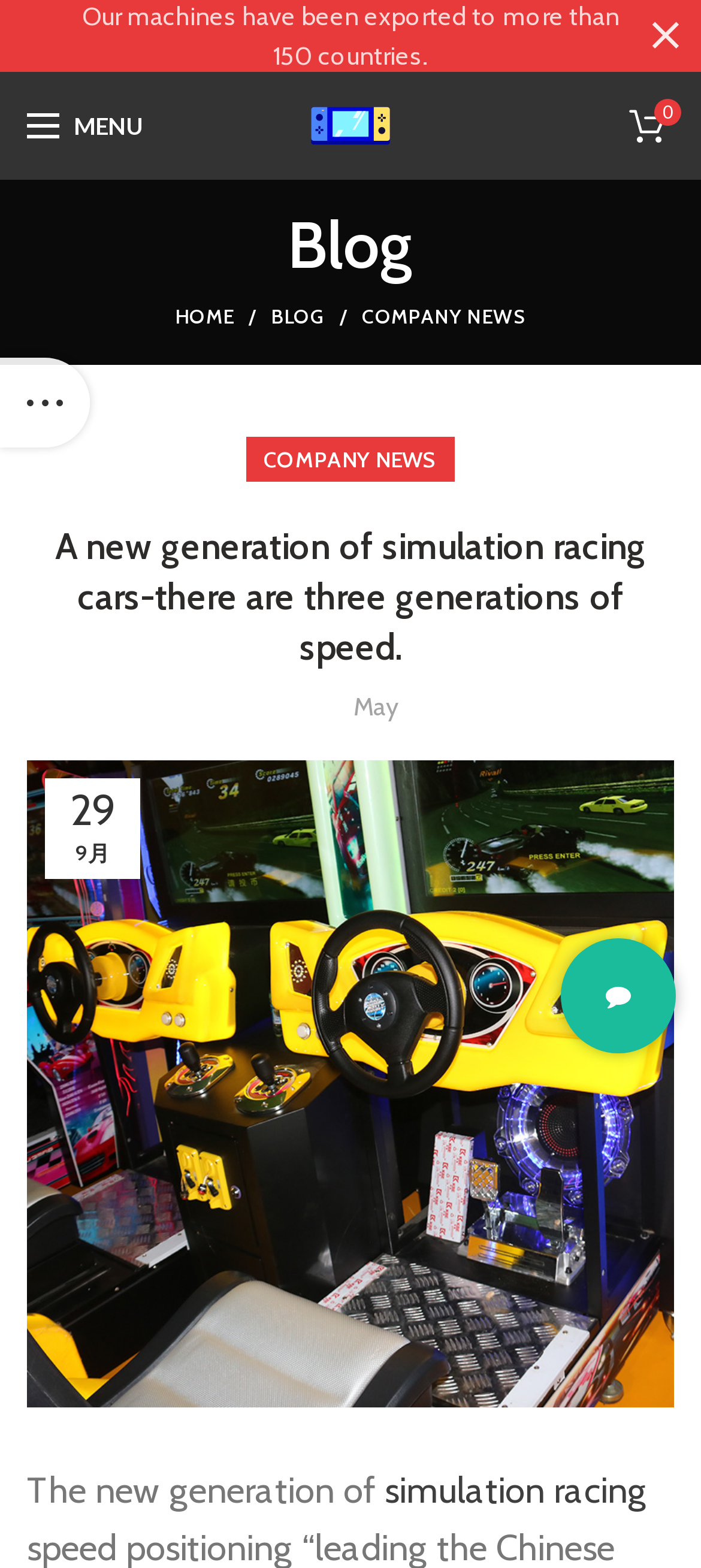Identify the bounding box coordinates of the element that should be clicked to fulfill this task: "Click on MENU". The coordinates should be provided as four float numbers between 0 and 1, i.e., [left, top, right, bottom].

[0.013, 0.046, 0.231, 0.115]